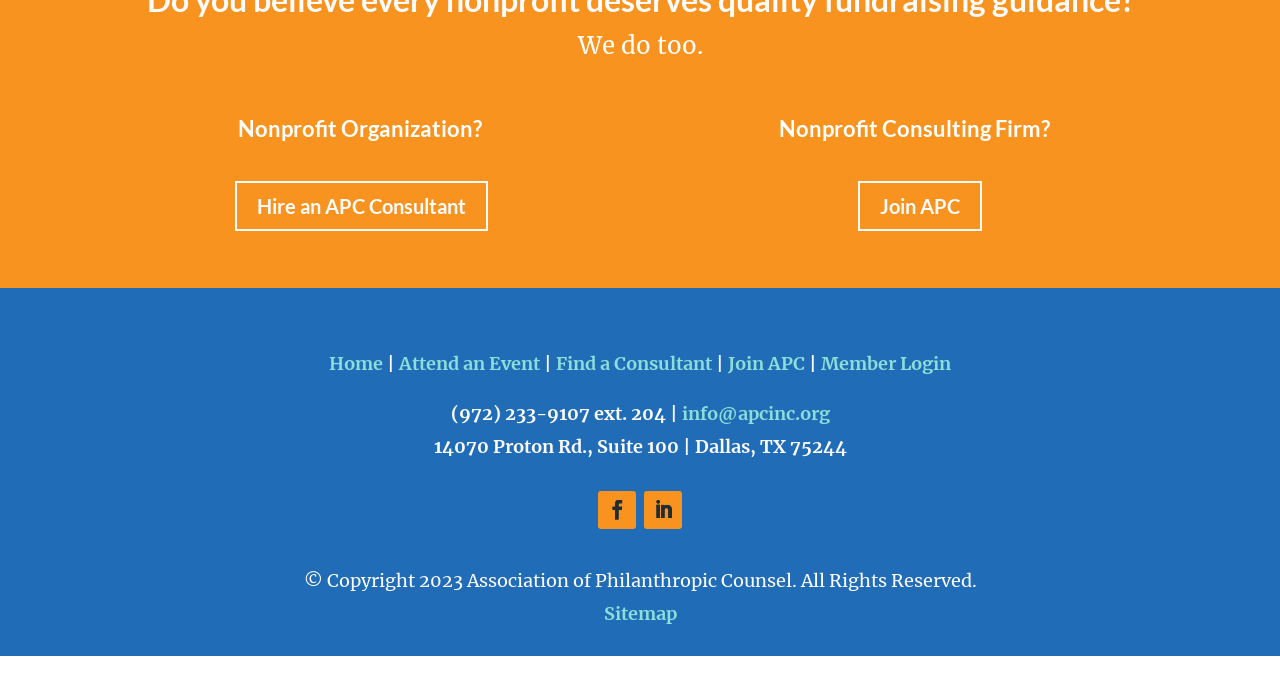How many social media links are there?
Refer to the image and provide a thorough answer to the question.

I found the social media links at the bottom of the webpage, which are represented by icons. There are two social media links, but the exact platforms are not specified.